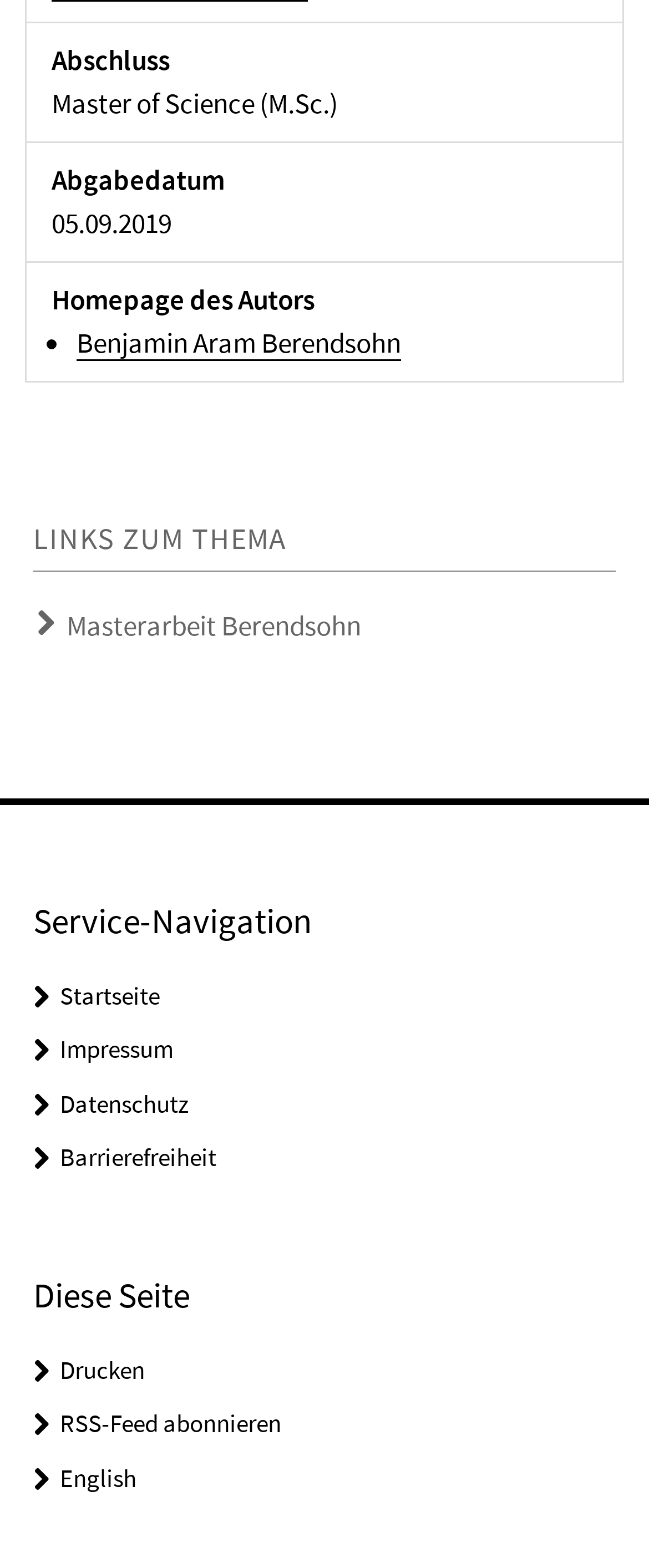Find the bounding box coordinates for the area that should be clicked to accomplish the instruction: "subscribe to RSS-Feed".

[0.092, 0.898, 0.433, 0.918]